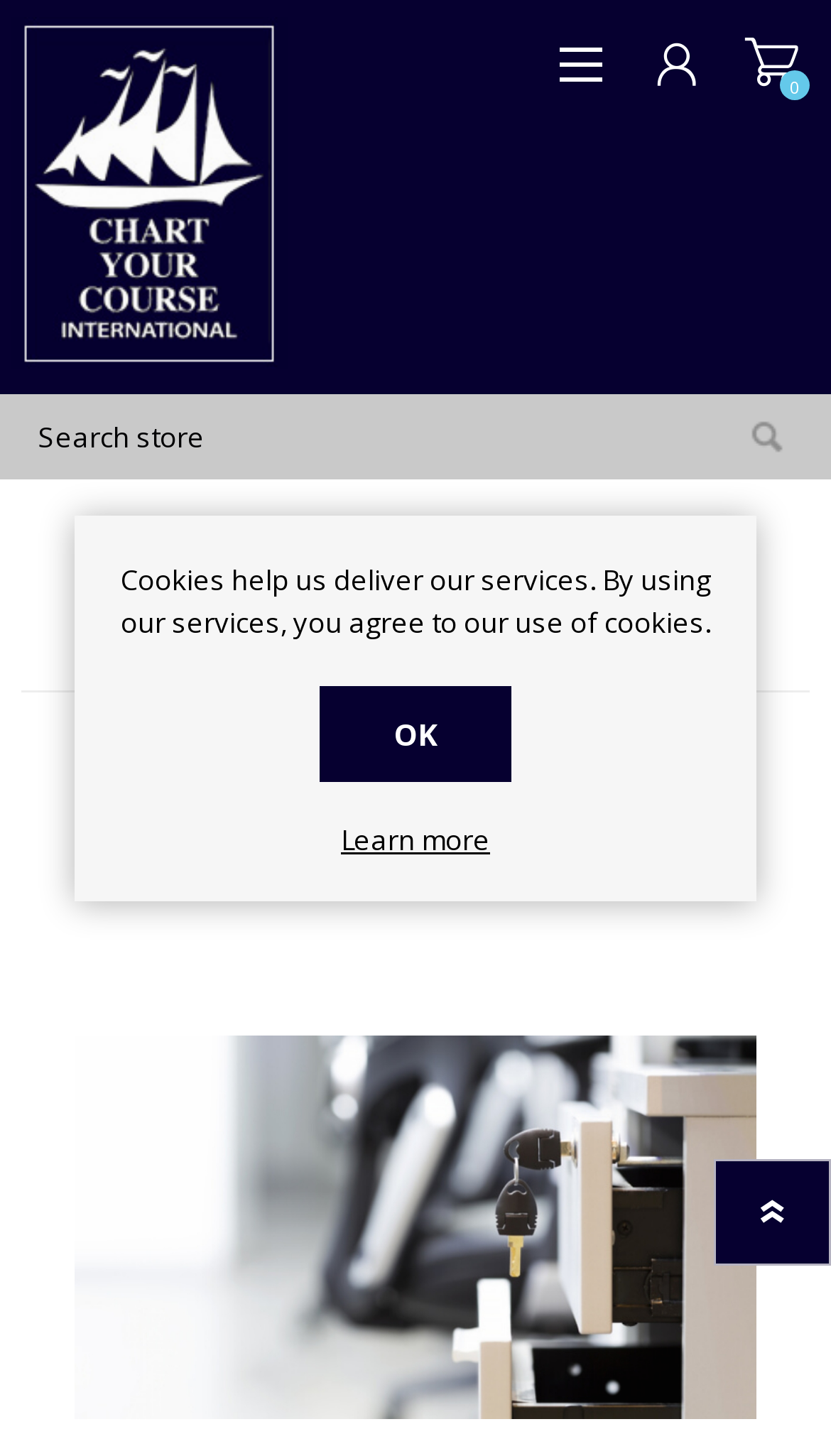What is the purpose of the button with the text 'OK'?
Carefully examine the image and provide a detailed answer to the question.

I found the button element with the text 'OK' near the text 'Cookies help us deliver our services. By using our services, you agree to our use of cookies.', which suggests that the purpose of the button is to accept cookies.